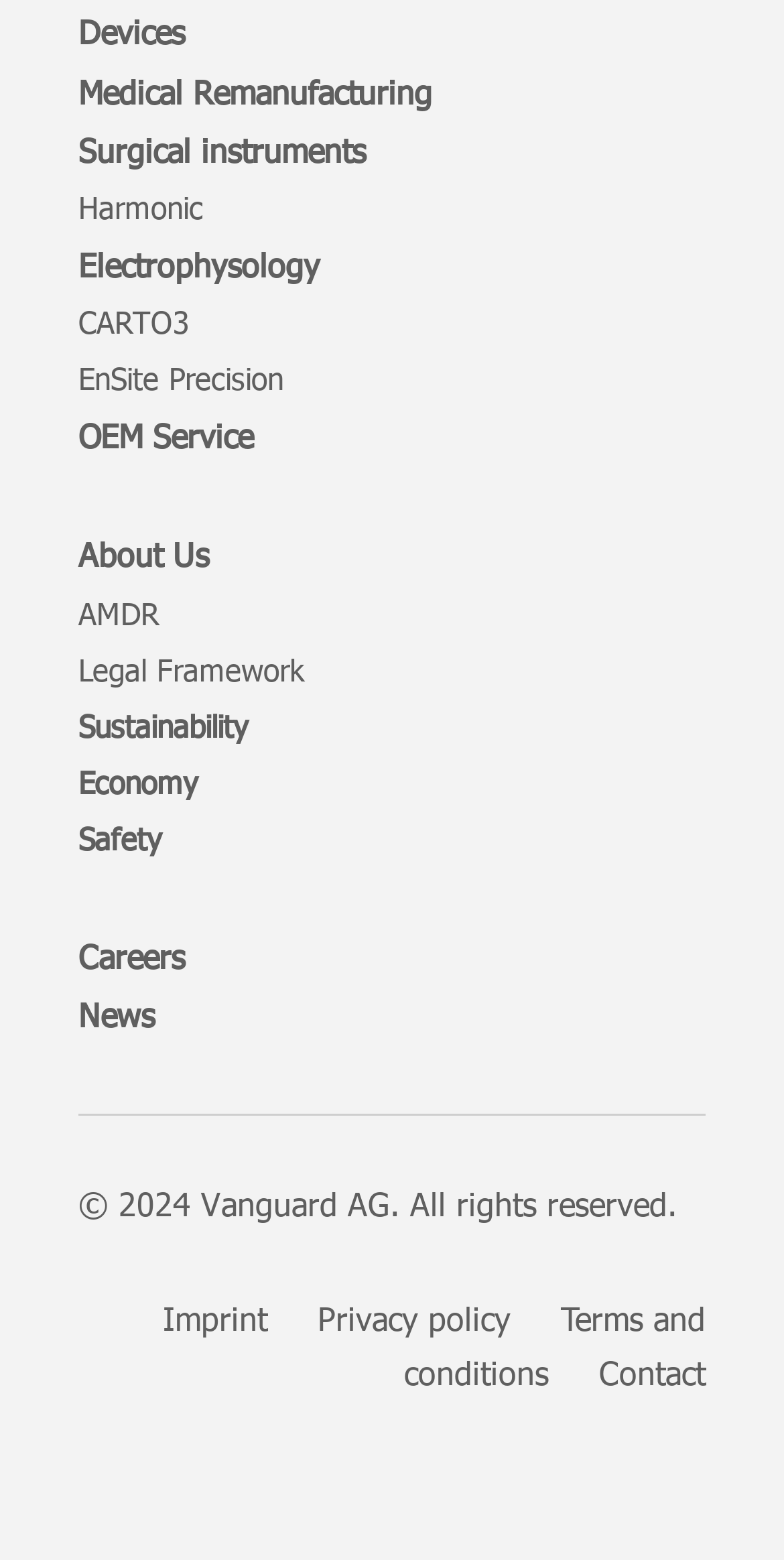Identify the bounding box coordinates of the clickable region required to complete the instruction: "Go to Medical Remanufacturing". The coordinates should be given as four float numbers within the range of 0 and 1, i.e., [left, top, right, bottom].

[0.1, 0.045, 0.551, 0.072]